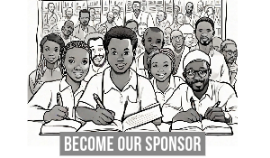Craft a detailed explanation of the image.

The image illustrates a vibrant classroom scene where a group of enthusiastic students, both boys and girls, are seated at their desks, engaged in learning and writing. In the foreground, a central student, depicted with a bright smile, holds a pencil and looks directly at the viewer, conveying a sense of eagerness and hope. Surrounding this student are peers, all actively participating, some with their heads turned towards each other, suggesting a collaborative learning environment. 

Behind them, a diverse group of adults and children observes the classroom, hinting at community involvement in education. Prominently displayed at the bottom of the image is a call to action: "BECOME OUR SPONSOR," emphasizing the importance of support in facilitating educational growth and opportunities for these students. The overall tone of the illustration is uplifting and motivational, reinforcing the value of education and the impact of sponsorship in transforming lives.